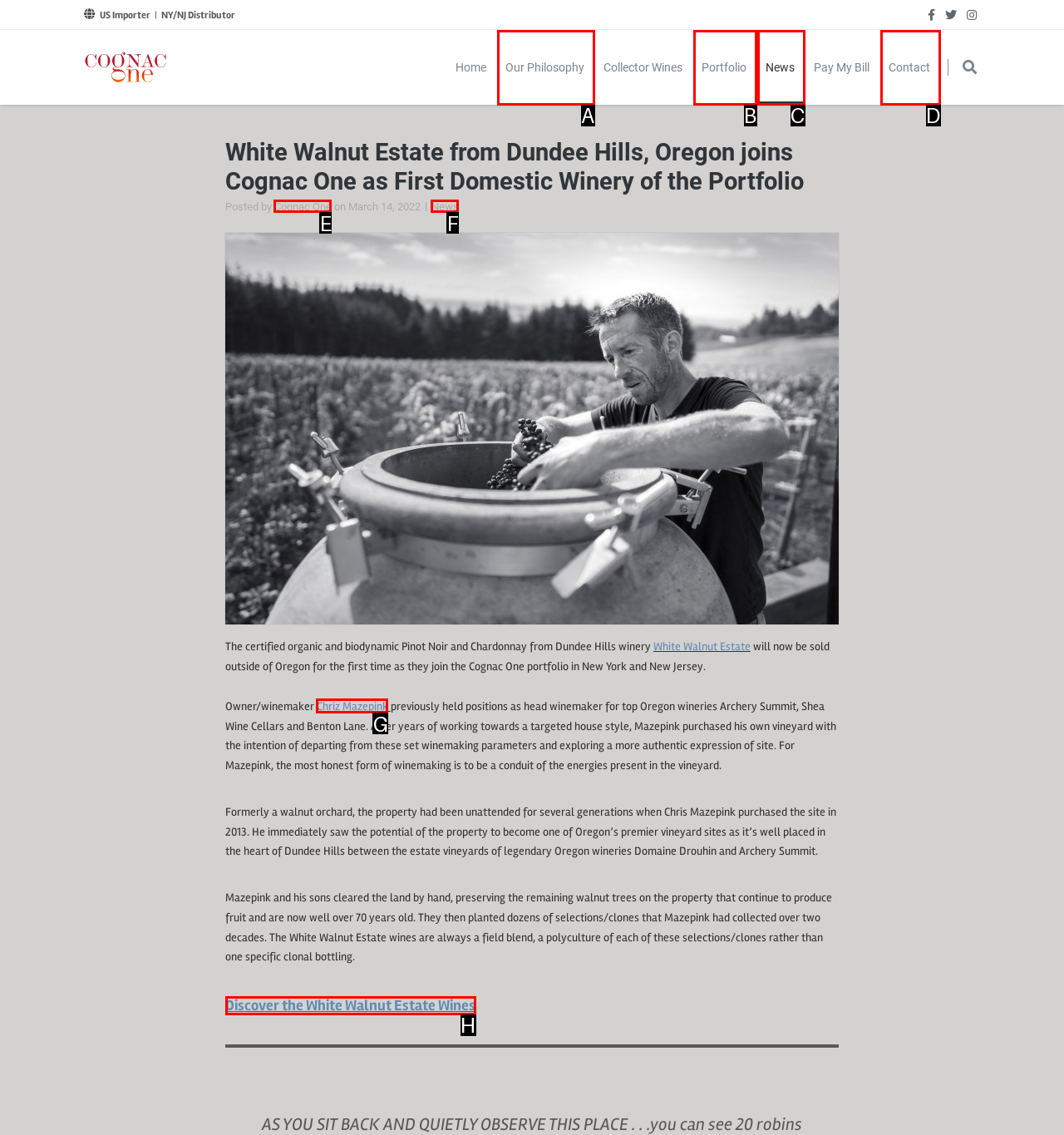Which HTML element should be clicked to perform the following task: Click the 'Discover the White Walnut Estate Wines' link
Reply with the letter of the appropriate option.

H